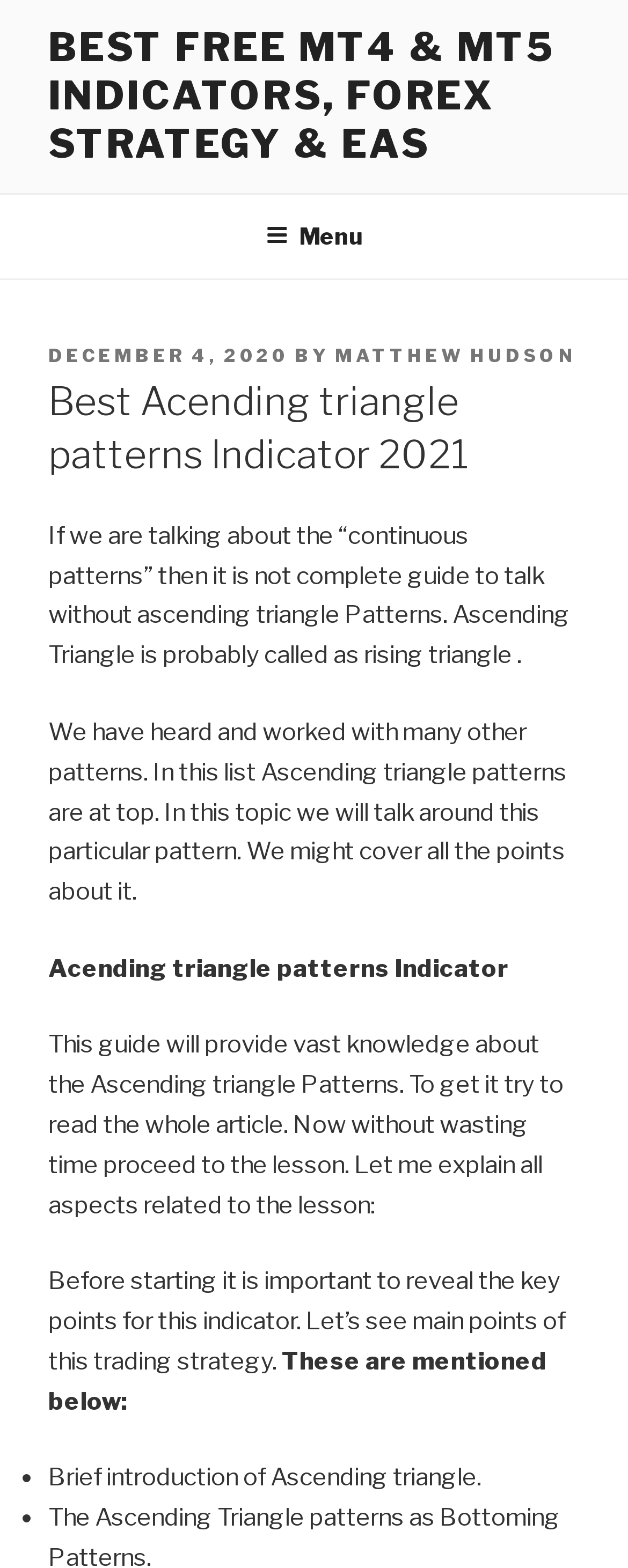Find the main header of the webpage and produce its text content.

Best Acending triangle patterns Indicator 2021